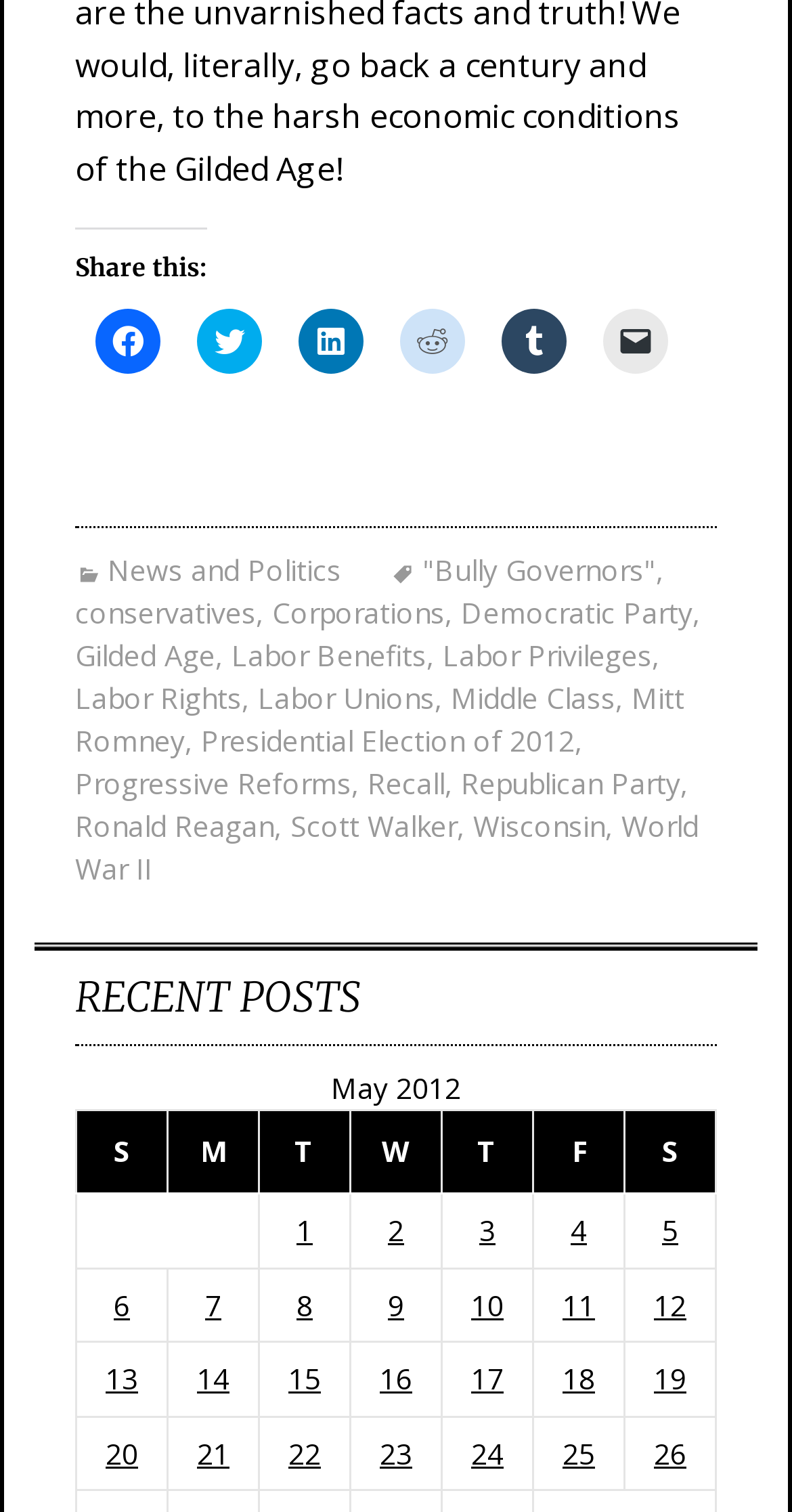For the following element description, predict the bounding box coordinates in the format (top-left x, top-left y, bottom-right x, bottom-right y). All values should be floating point numbers between 0 and 1. Description: 26

[0.826, 0.948, 0.867, 0.974]